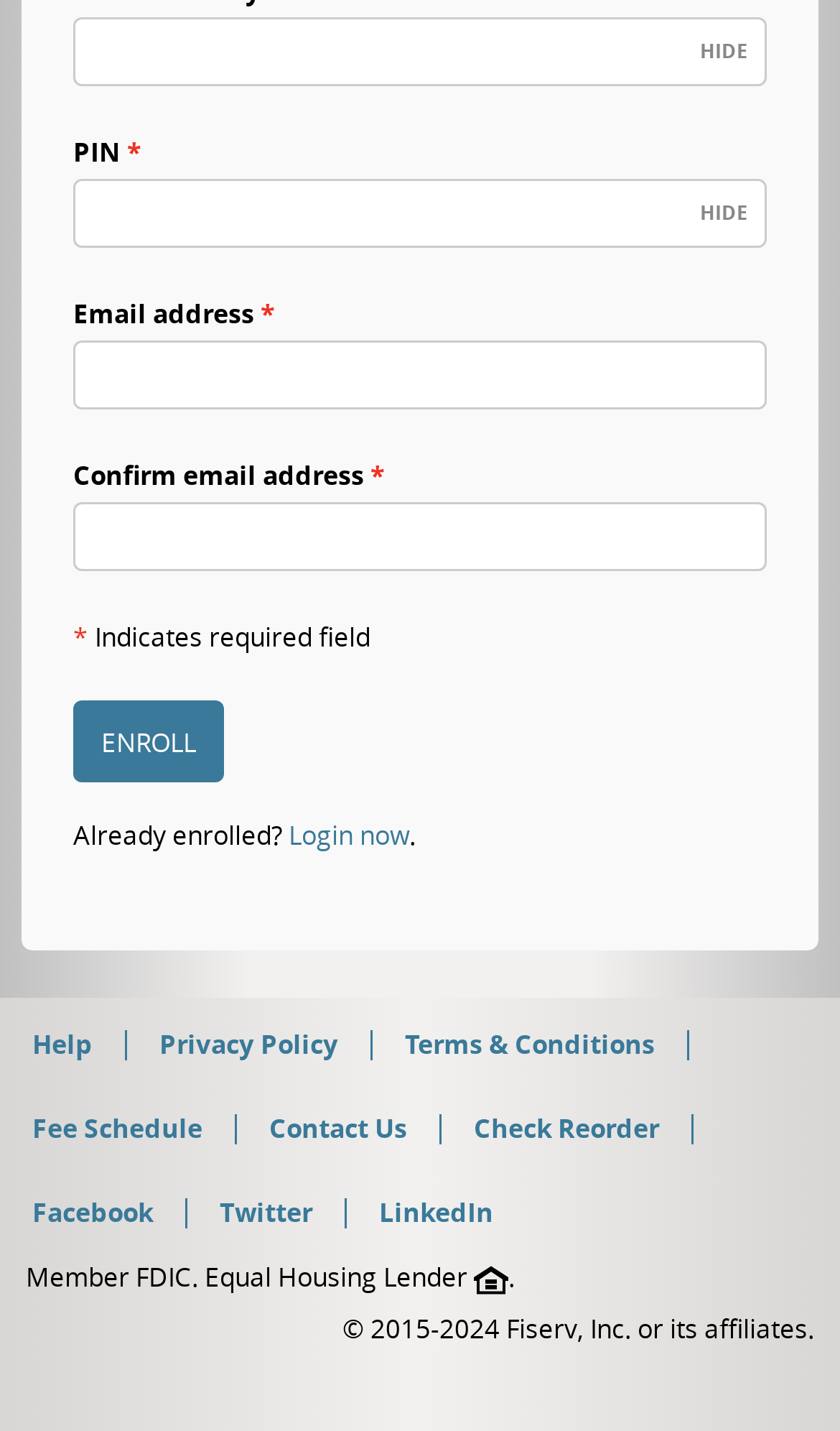Please locate the bounding box coordinates of the element that should be clicked to complete the given instruction: "Click ENROLL".

[0.087, 0.49, 0.267, 0.547]